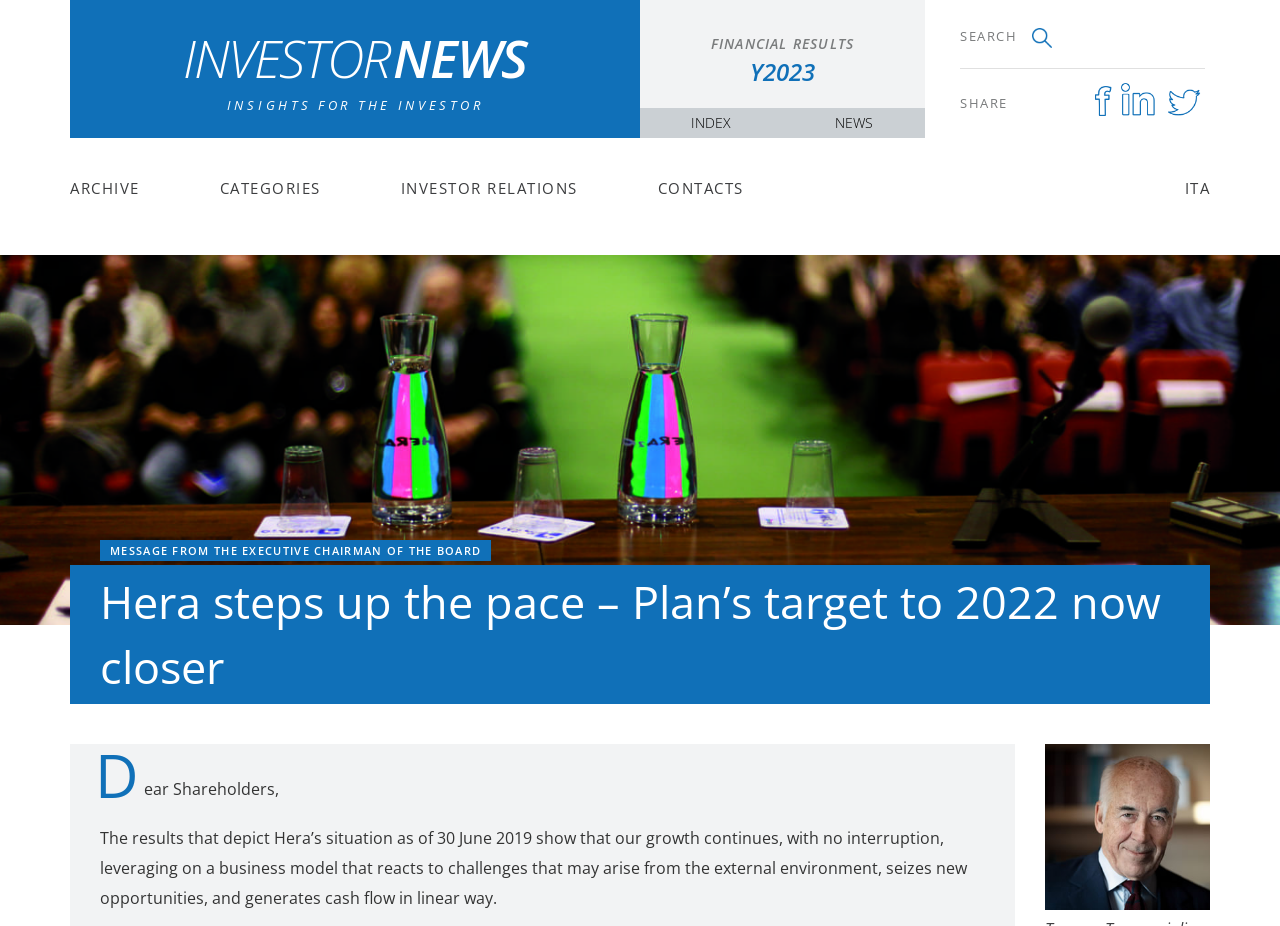Please determine the bounding box coordinates of the section I need to click to accomplish this instruction: "Go to investor relations".

[0.313, 0.192, 0.451, 0.219]